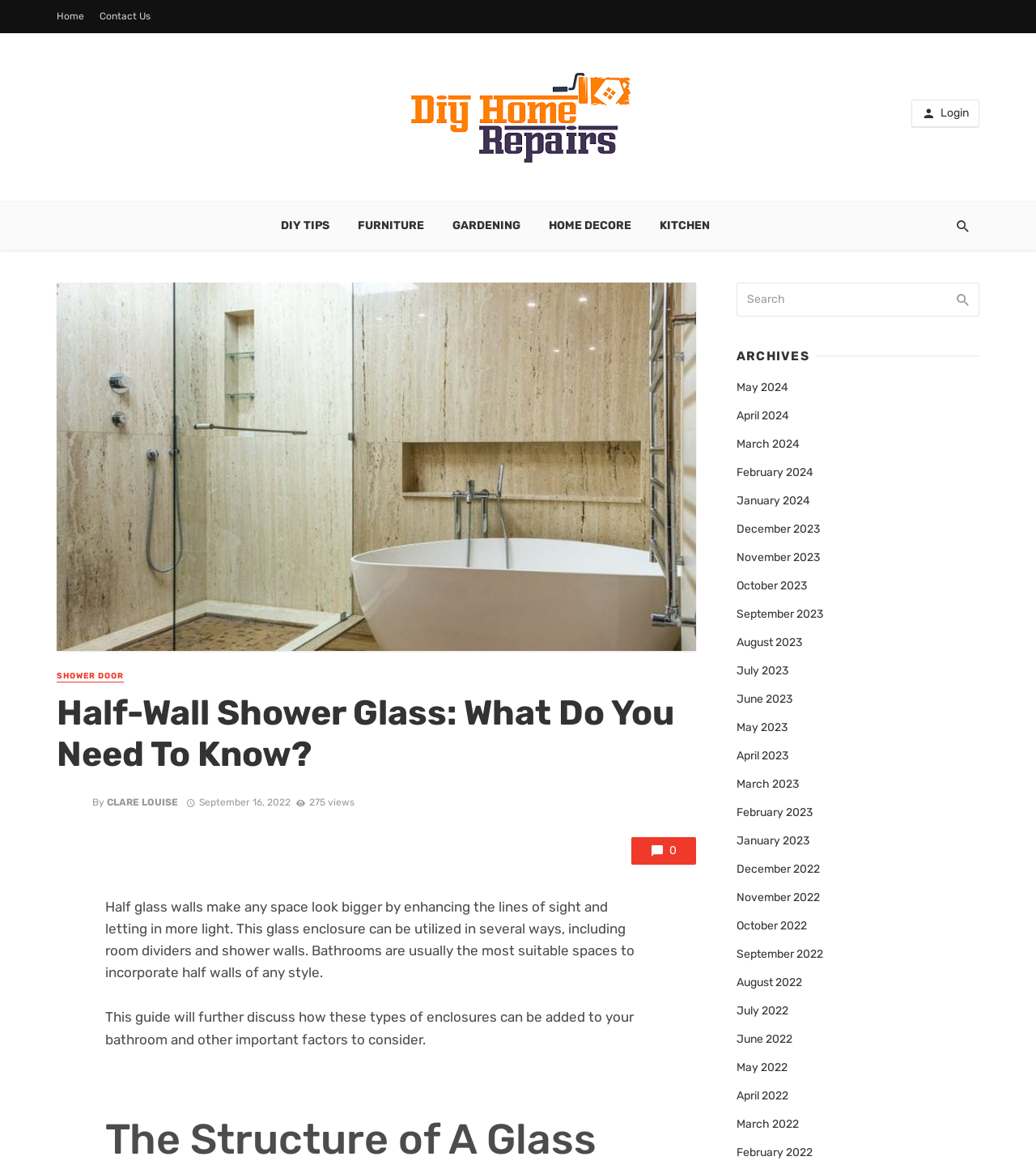Use the details in the image to answer the question thoroughly: 
How many views does the article have?

I found the view count by looking at the text '275 views' below the article title, which indicates the number of views the article has received.